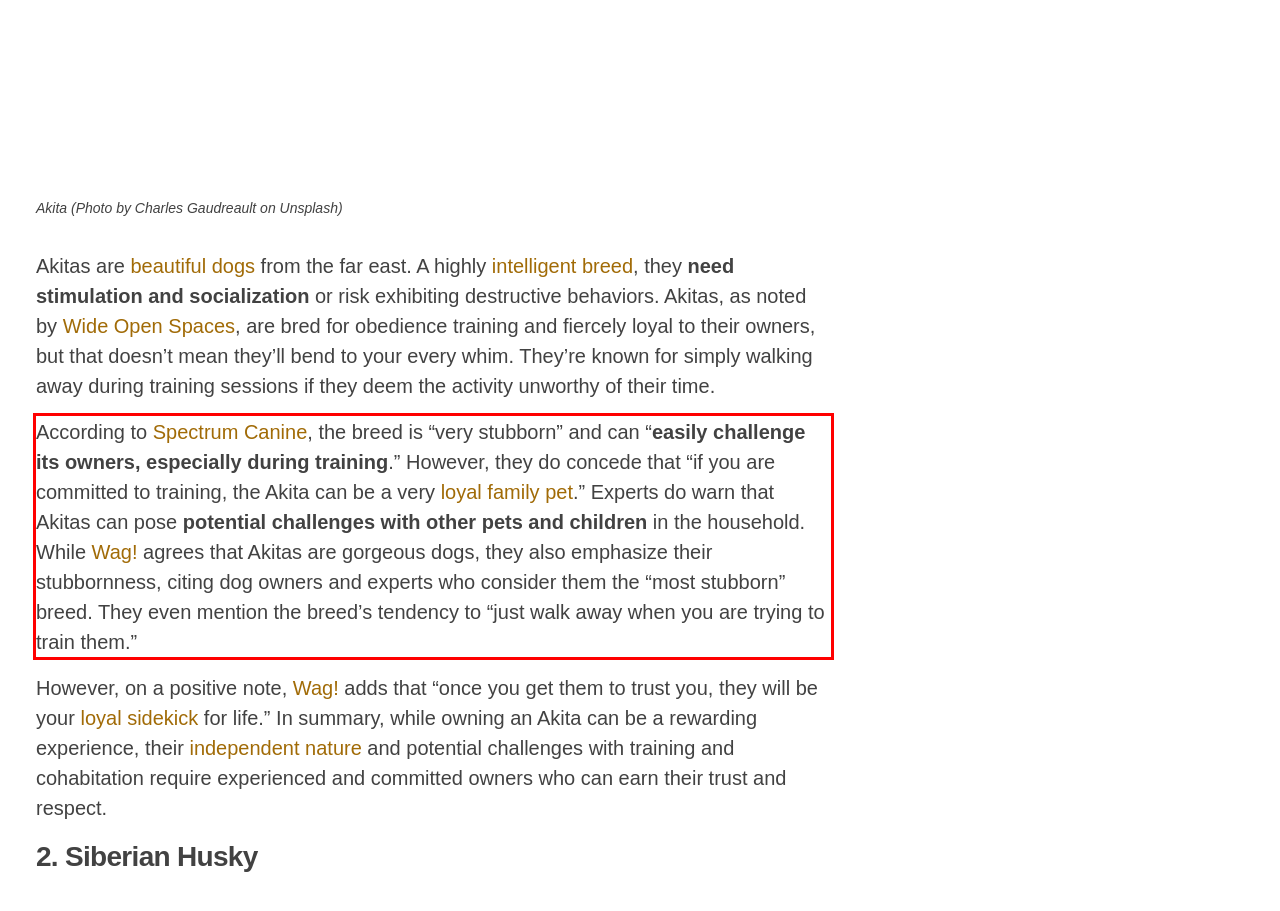You have a screenshot of a webpage with a red bounding box. Identify and extract the text content located inside the red bounding box.

According to Spectrum Canine, the breed is “very stubborn” and can “easily challenge its owners, especially during training.” However, they do concede that “if you are committed to training, the Akita can be a very loyal family pet.” Experts do warn that Akitas can pose potential challenges with other pets and children in the household. While Wag! agrees that Akitas are gorgeous dogs, they also emphasize their stubbornness, citing dog owners and experts who consider them the “most stubborn” breed. They even mention the breed’s tendency to “just walk away when you are trying to train them.”